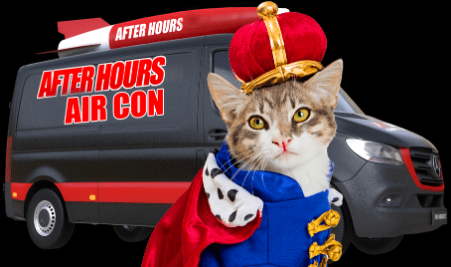What is the name of the air conditioning service?
Provide a detailed and well-explained answer to the question.

The delivery van in the image is emblazoned with the bold text 'AFTER HOURS AIR CON', which is likely the name of the air conditioning service being advertised.